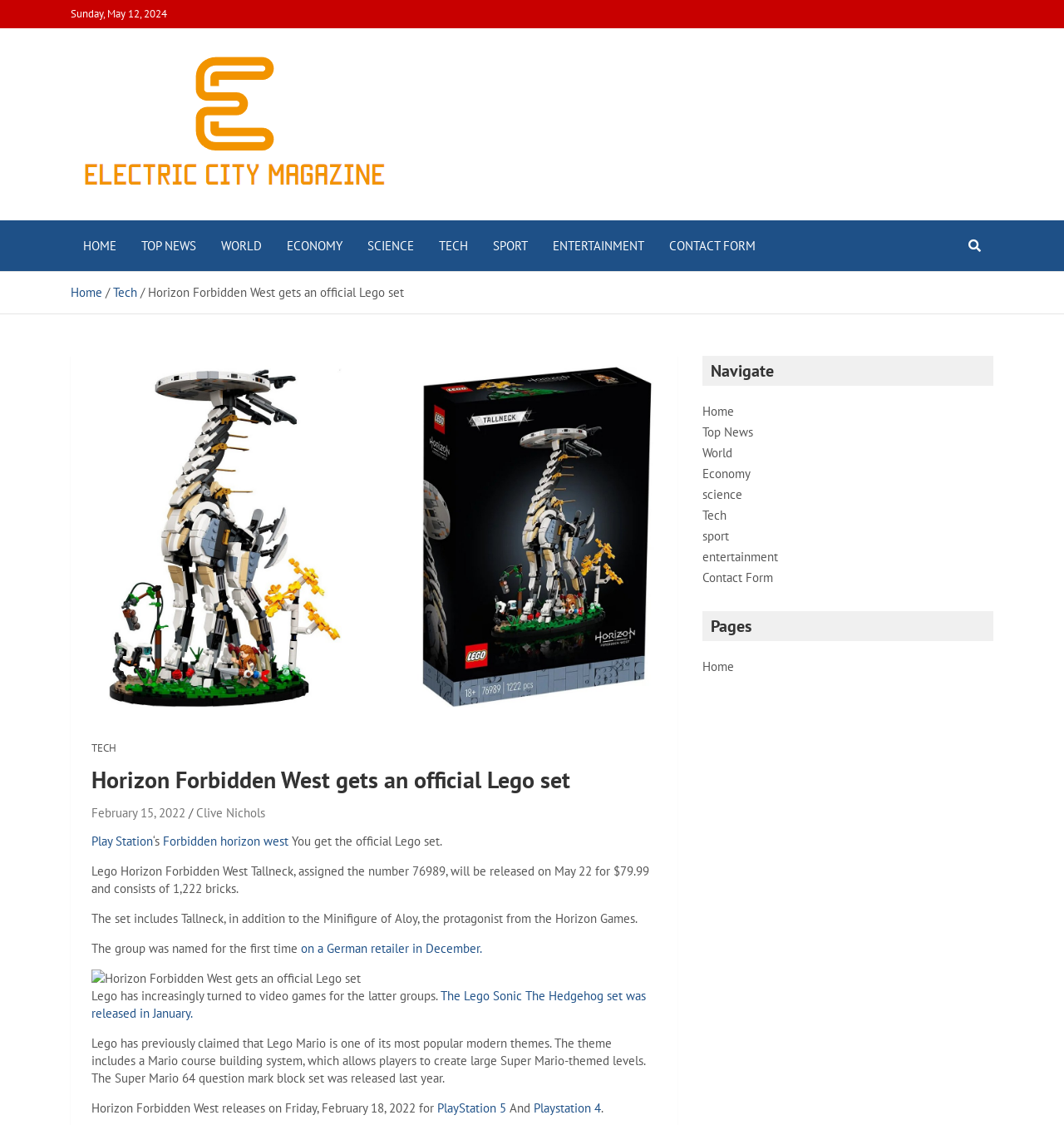Please locate the bounding box coordinates of the region I need to click to follow this instruction: "Check the 'Contact Form' link".

[0.617, 0.196, 0.722, 0.241]